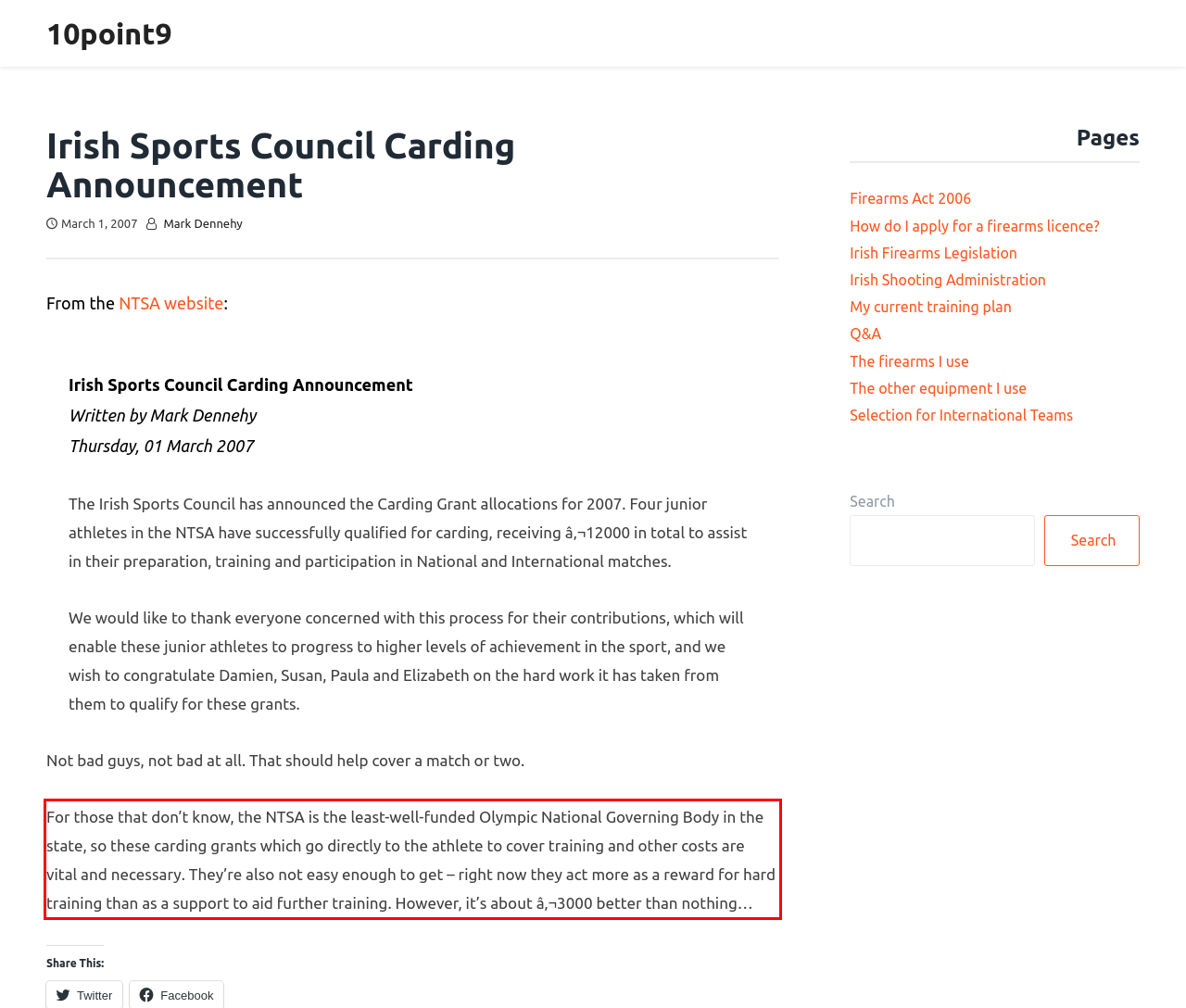Given a webpage screenshot with a red bounding box, perform OCR to read and deliver the text enclosed by the red bounding box.

For those that don’t know, the NTSA is the least-well-funded Olympic National Governing Body in the state, so these carding grants which go directly to the athlete to cover training and other costs are vital and necessary. They’re also not easy enough to get – right now they act more as a reward for hard training than as a support to aid further training. However, it’s about â‚¬3000 better than nothing…